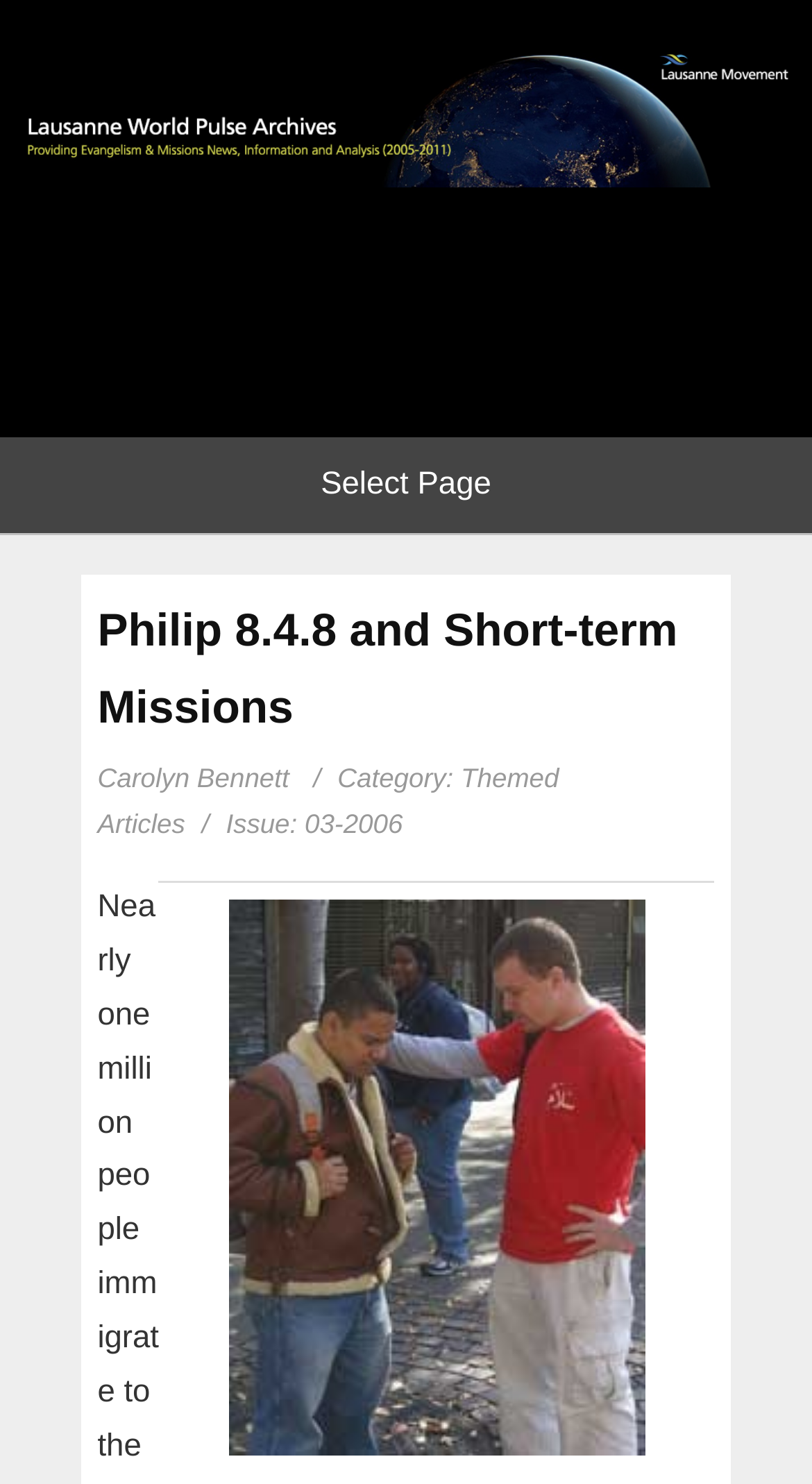Please answer the following question using a single word or phrase: 
How many links are present in the header section?

2